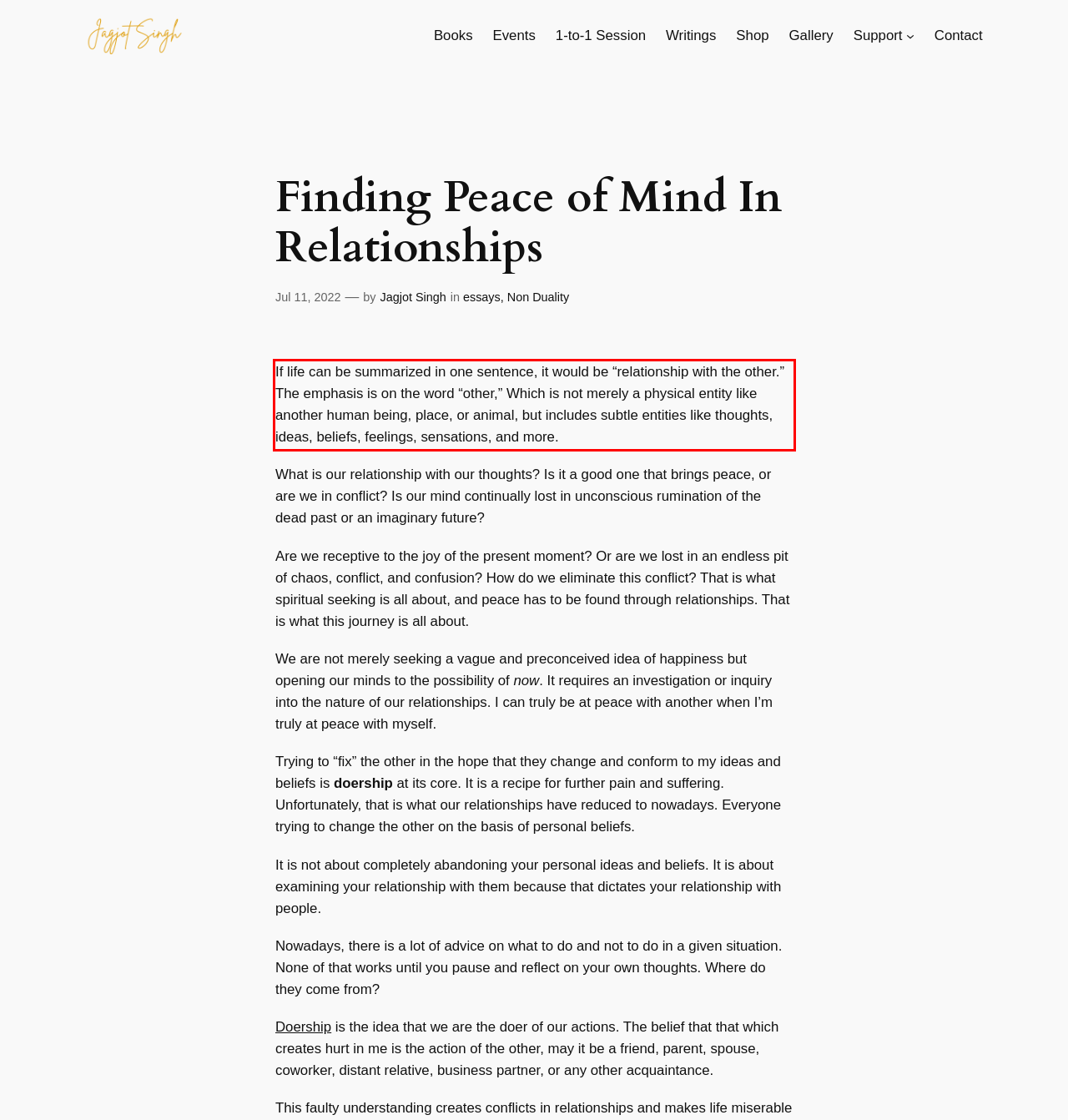Using OCR, extract the text content found within the red bounding box in the given webpage screenshot.

If life can be summarized in one sentence, it would be “relationship with the other.” The emphasis is on the word “other,” Which is not merely a physical entity like another human being, place, or animal, but includes subtle entities like thoughts, ideas, beliefs, feelings, sensations, and more.